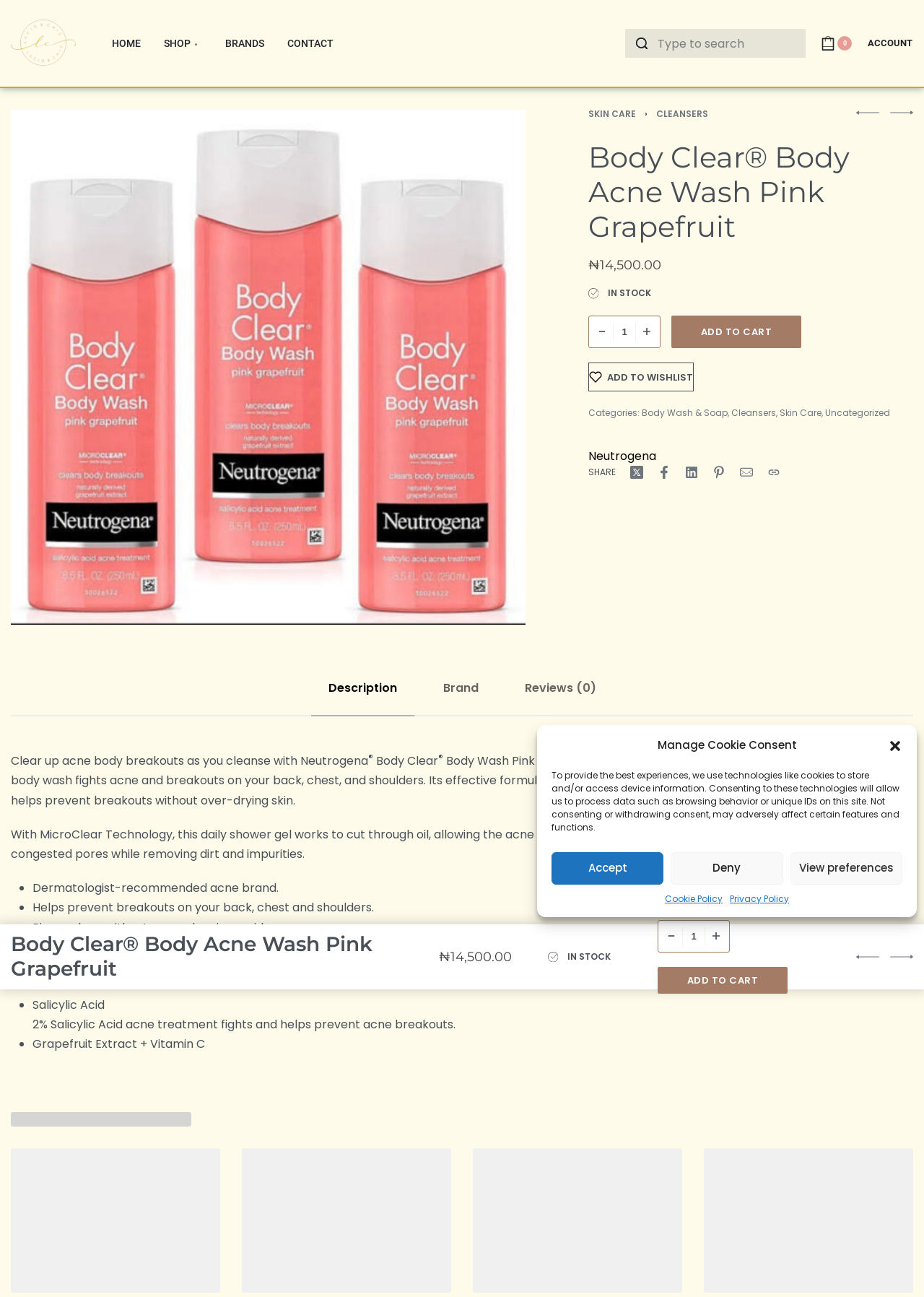Please identify the bounding box coordinates of the element's region that I should click in order to complete the following instruction: "Add product to cart". The bounding box coordinates consist of four float numbers between 0 and 1, i.e., [left, top, right, bottom].

[0.727, 0.243, 0.867, 0.268]